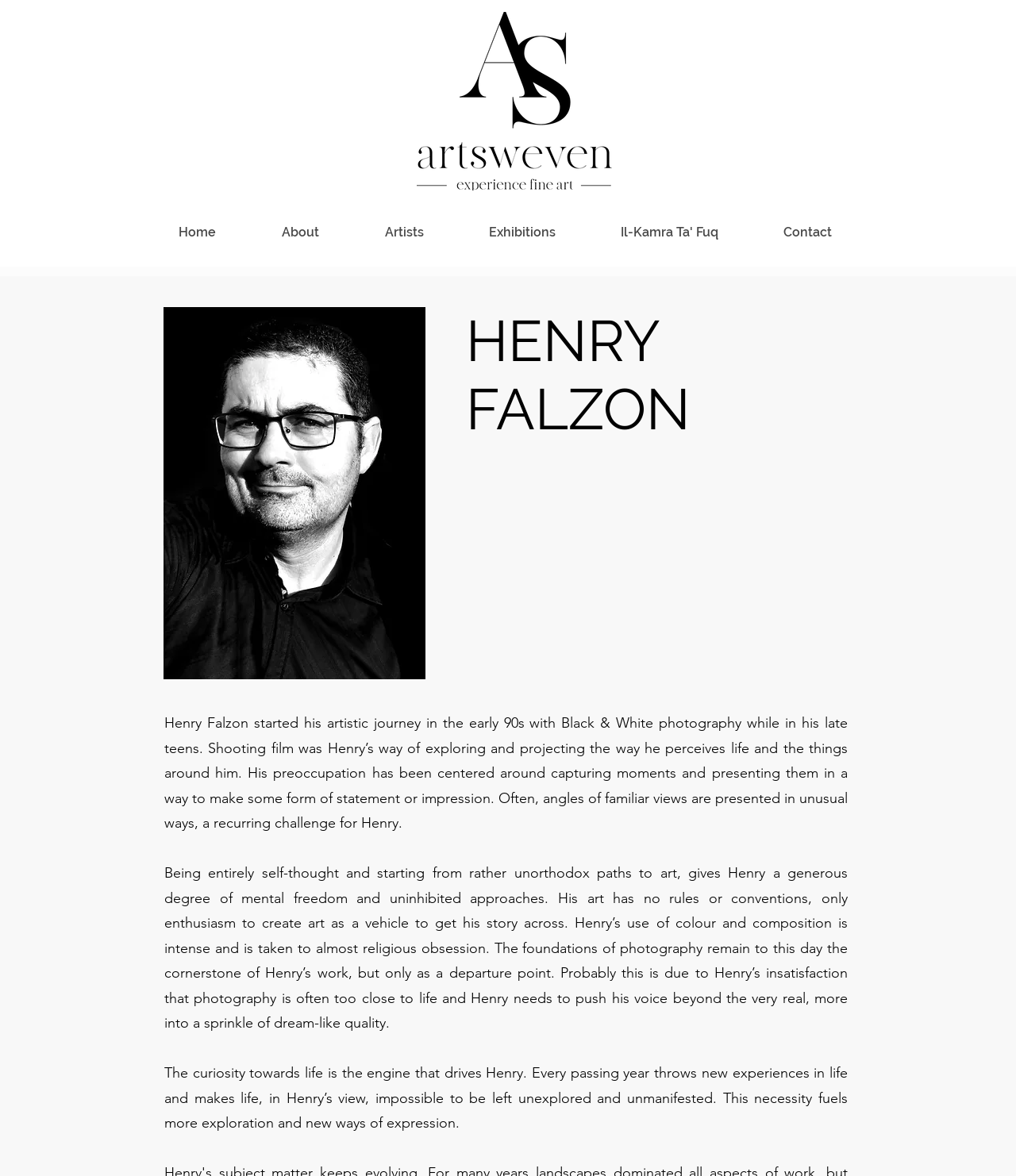What is the name of the artist?
Please utilize the information in the image to give a detailed response to the question.

The name of the artist is mentioned in the heading 'HENRY FALZON' and also in the image description 'Henry Falzon.jpg'.